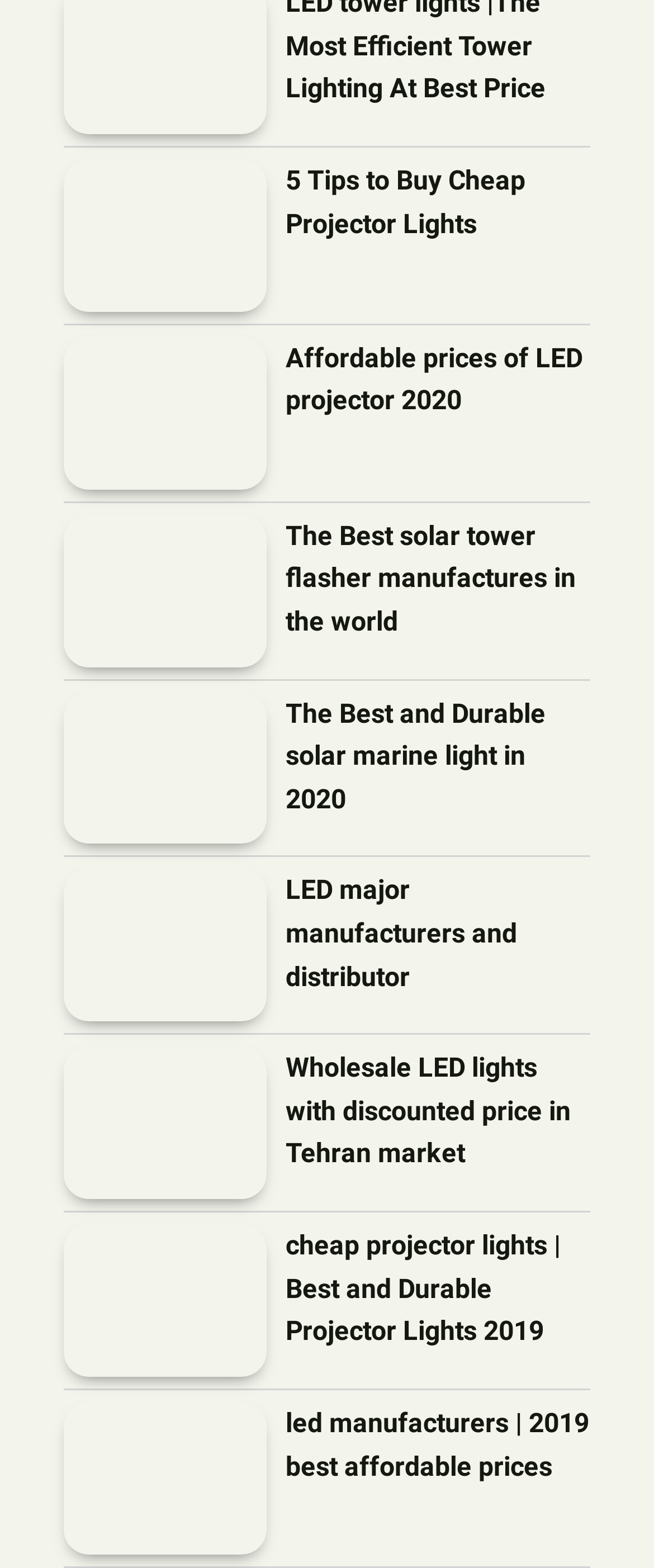Predict the bounding box coordinates of the area that should be clicked to accomplish the following instruction: "Click on the link to 5 Tips to Buy Cheap Projector Lights". The bounding box coordinates should consist of four float numbers between 0 and 1, i.e., [left, top, right, bottom].

[0.097, 0.102, 0.408, 0.199]